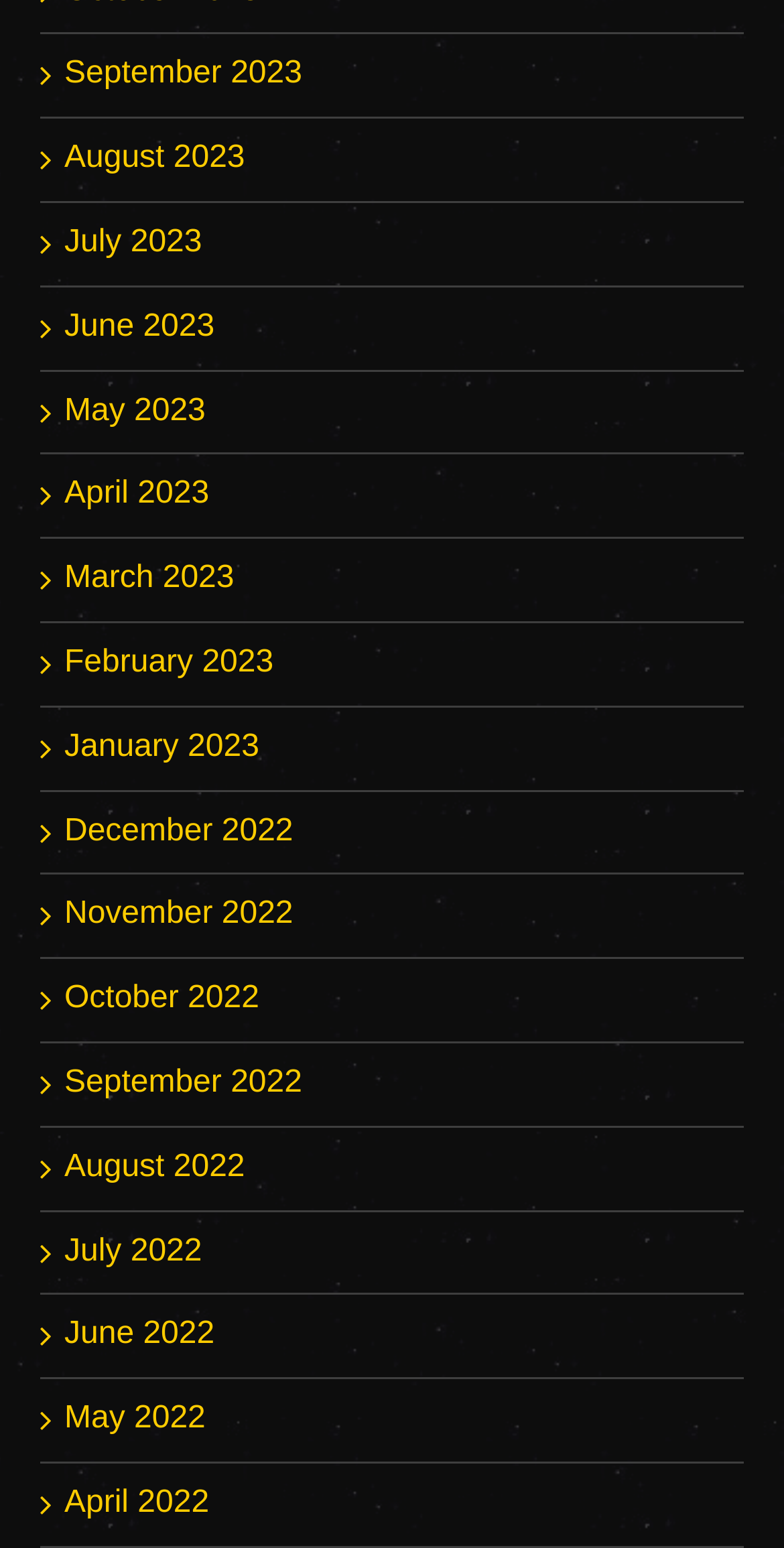Locate the bounding box coordinates of the clickable region to complete the following instruction: "view July 2022."

[0.082, 0.797, 0.258, 0.819]